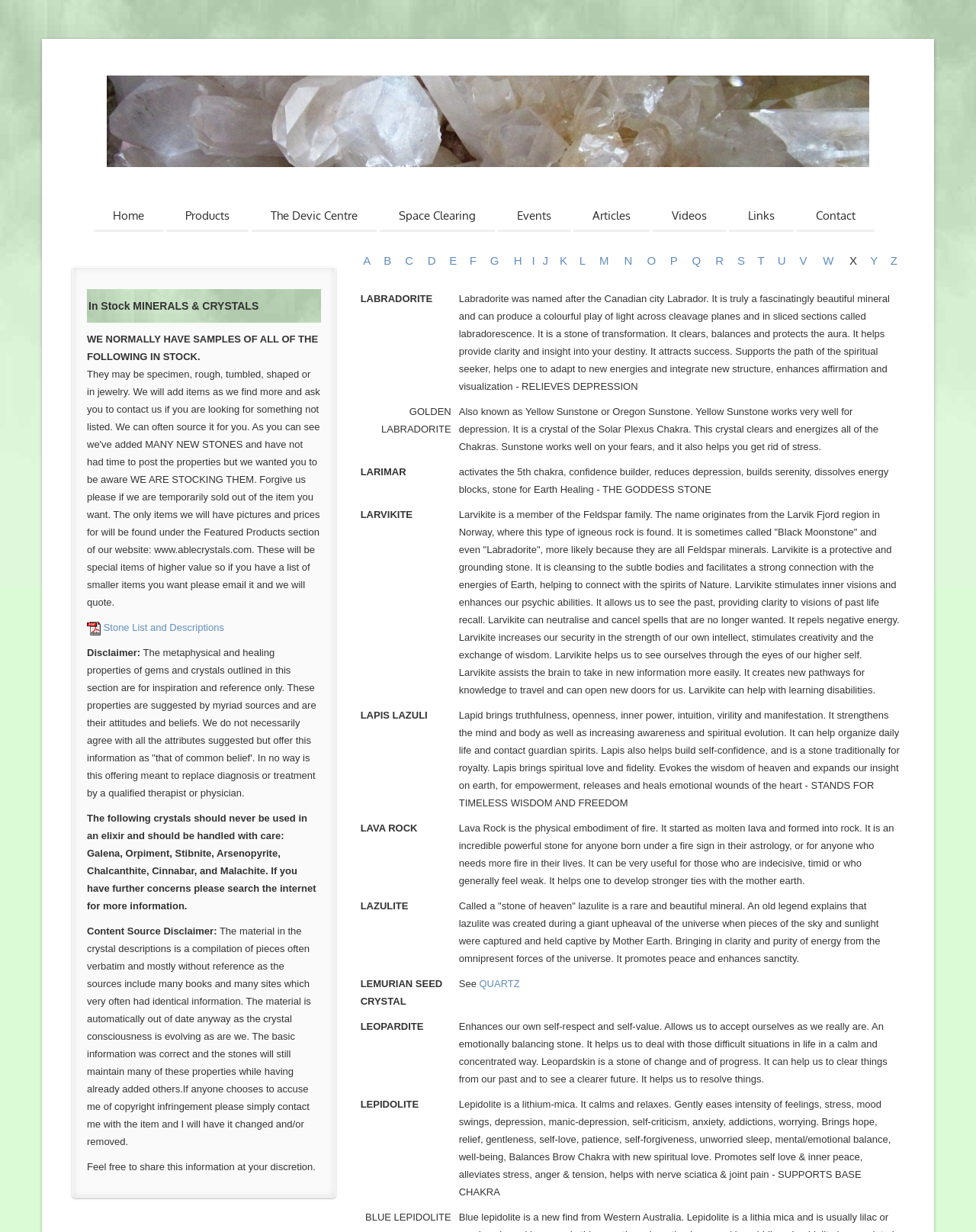What is the website about?
Using the visual information, answer the question in a single word or phrase.

Crystals and stones